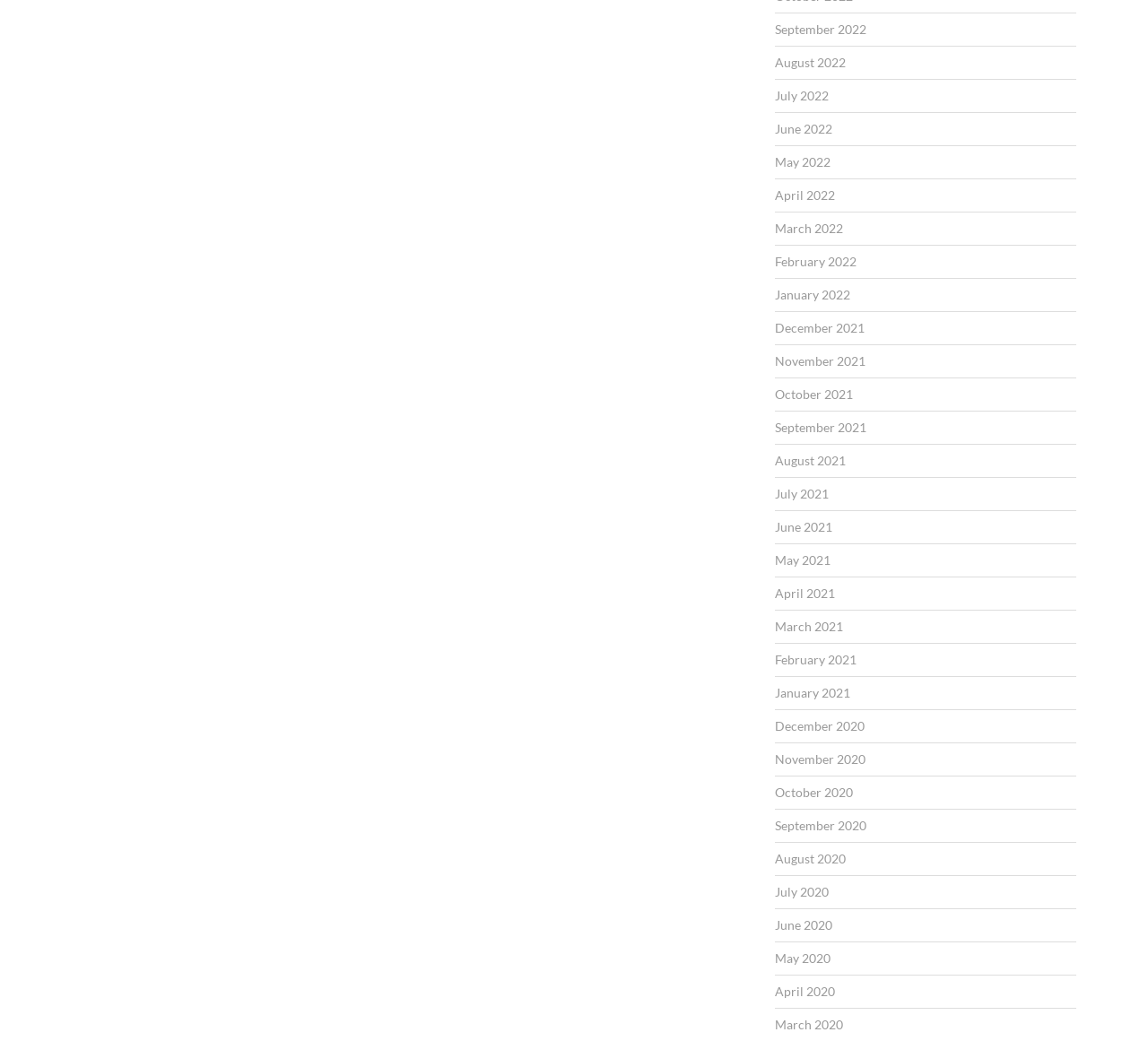Please specify the bounding box coordinates of the clickable section necessary to execute the following command: "View wishlist".

None